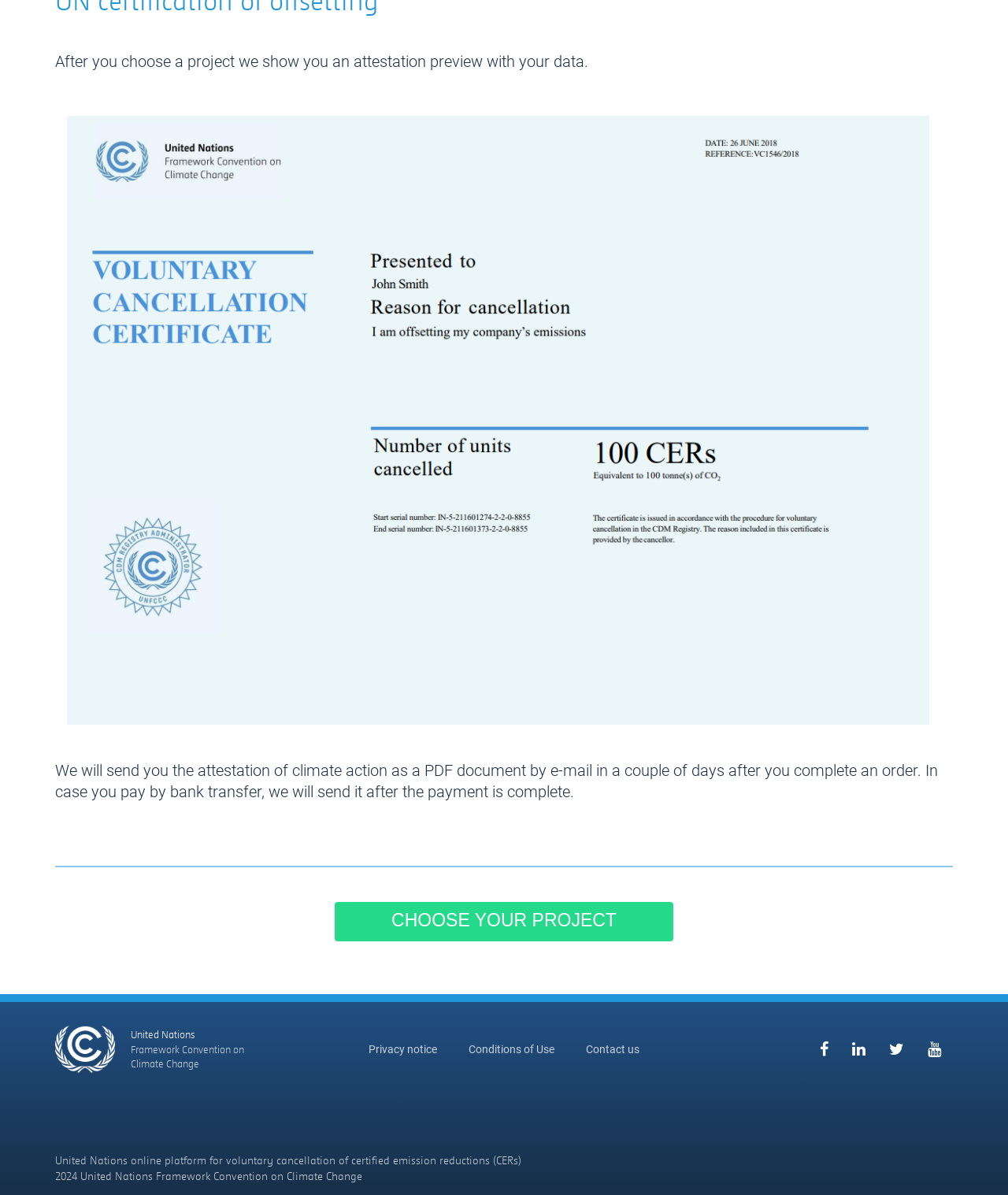Identify and provide the bounding box for the element described by: "aria-label="YouTube"".

[0.916, 0.865, 0.938, 0.891]